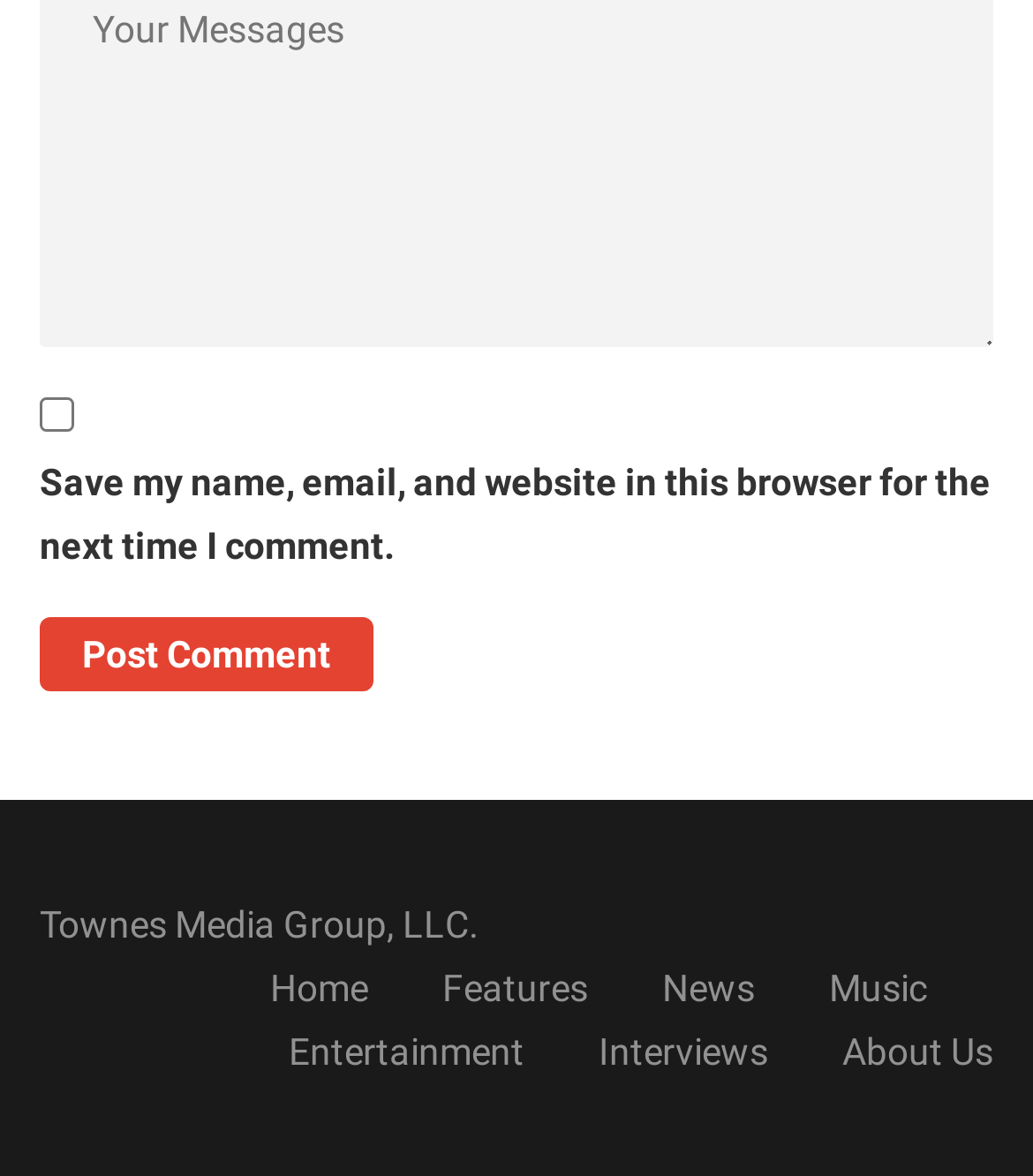Locate the bounding box coordinates of the clickable area needed to fulfill the instruction: "Click the Post Comment button".

[0.038, 0.525, 0.362, 0.588]